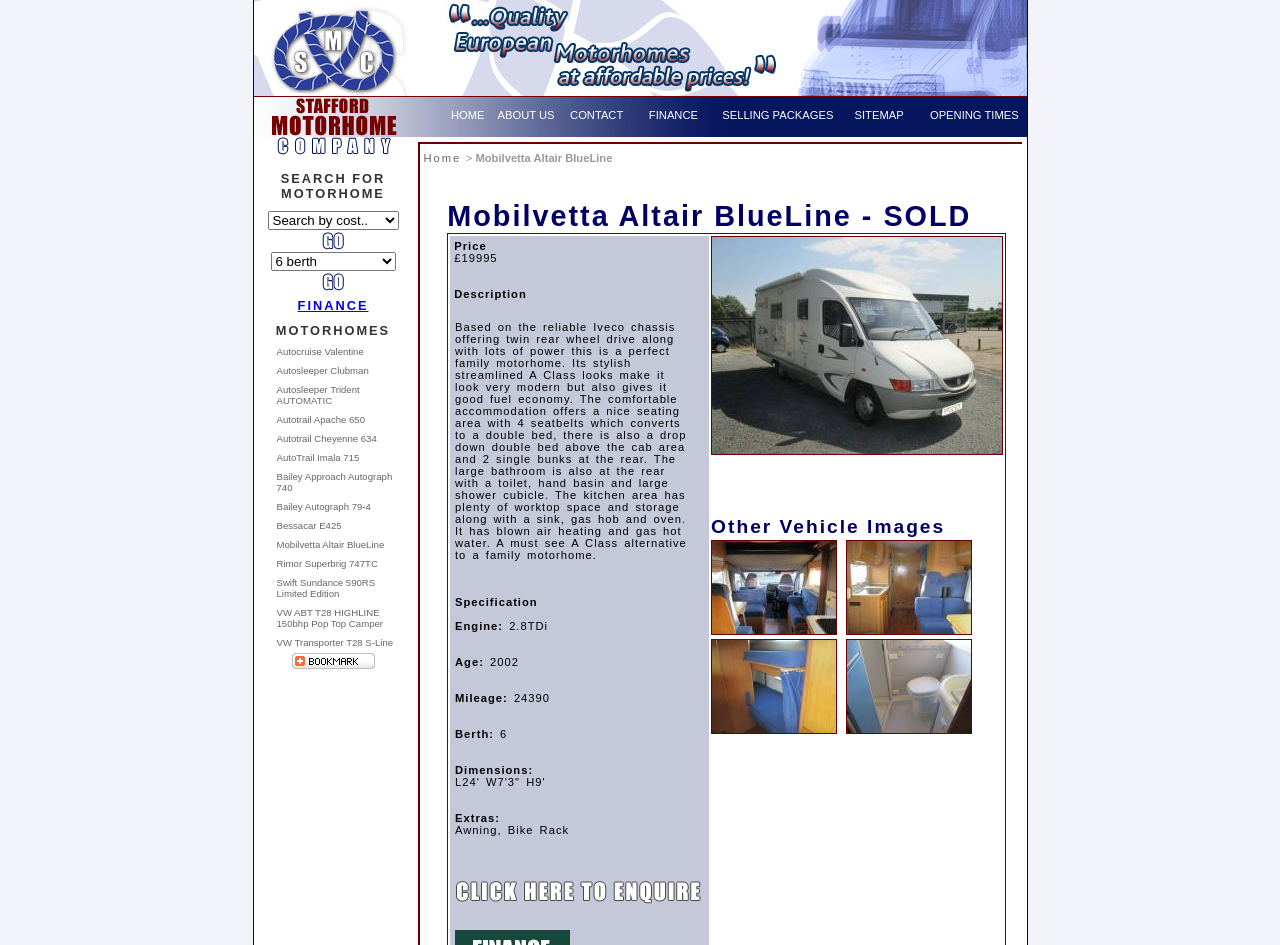Please find the bounding box coordinates for the clickable element needed to perform this instruction: "Click the 'HOME' link".

[0.352, 0.115, 0.379, 0.128]